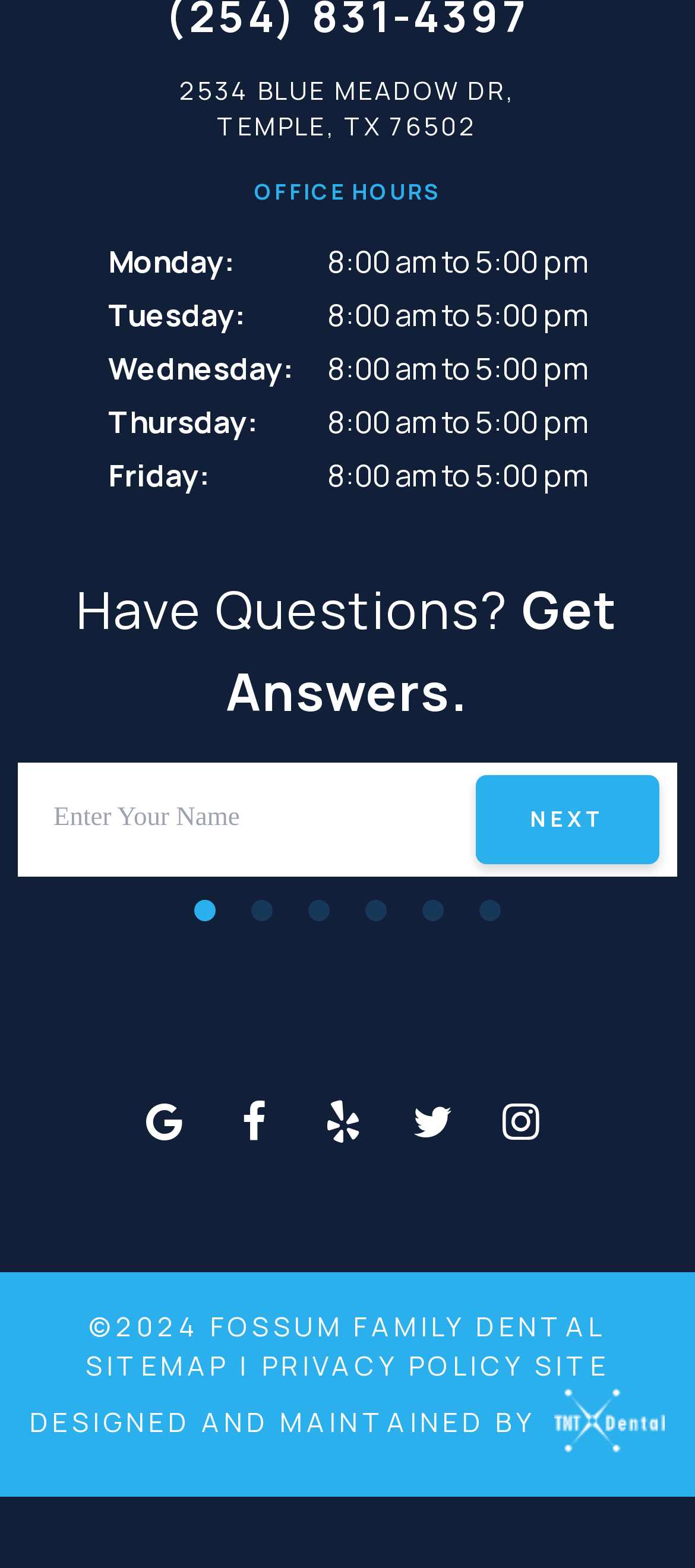Please locate the bounding box coordinates of the element's region that needs to be clicked to follow the instruction: "Click the 'google' link". The bounding box coordinates should be provided as four float numbers between 0 and 1, i.e., [left, top, right, bottom].

[0.186, 0.692, 0.288, 0.737]